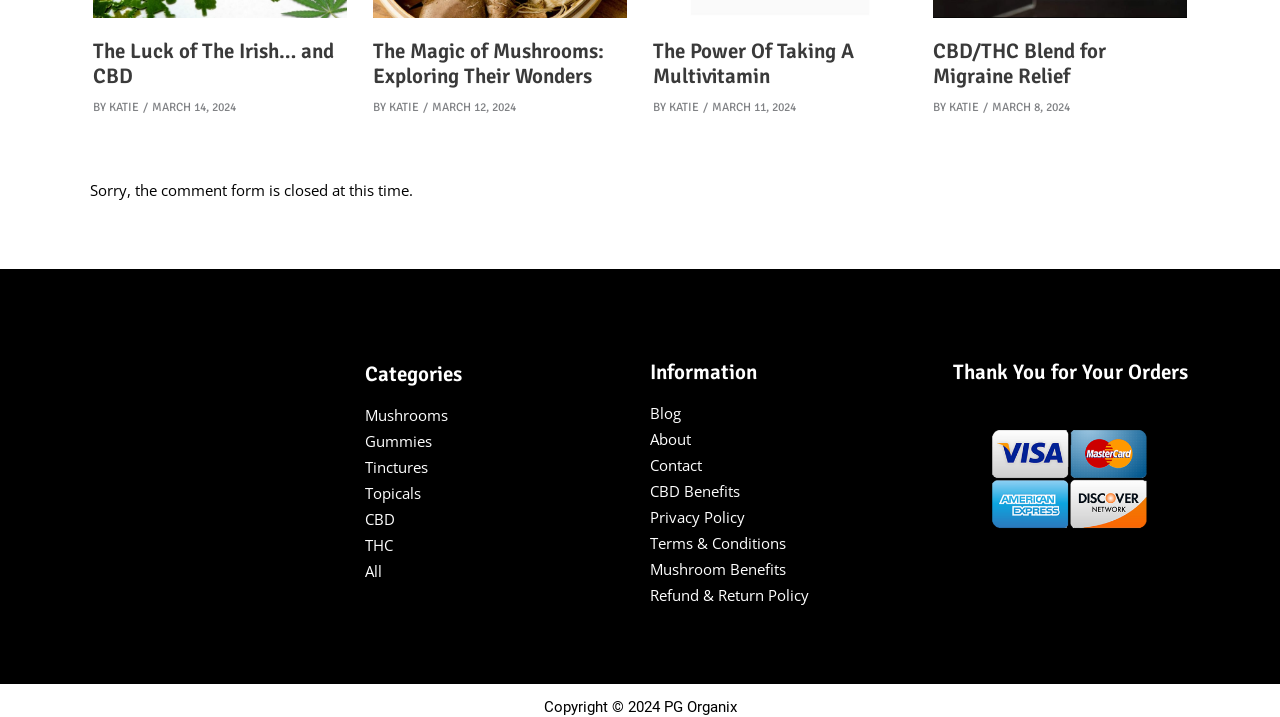Can you find the bounding box coordinates of the area I should click to execute the following instruction: "Contact the website"?

[0.508, 0.635, 0.548, 0.662]